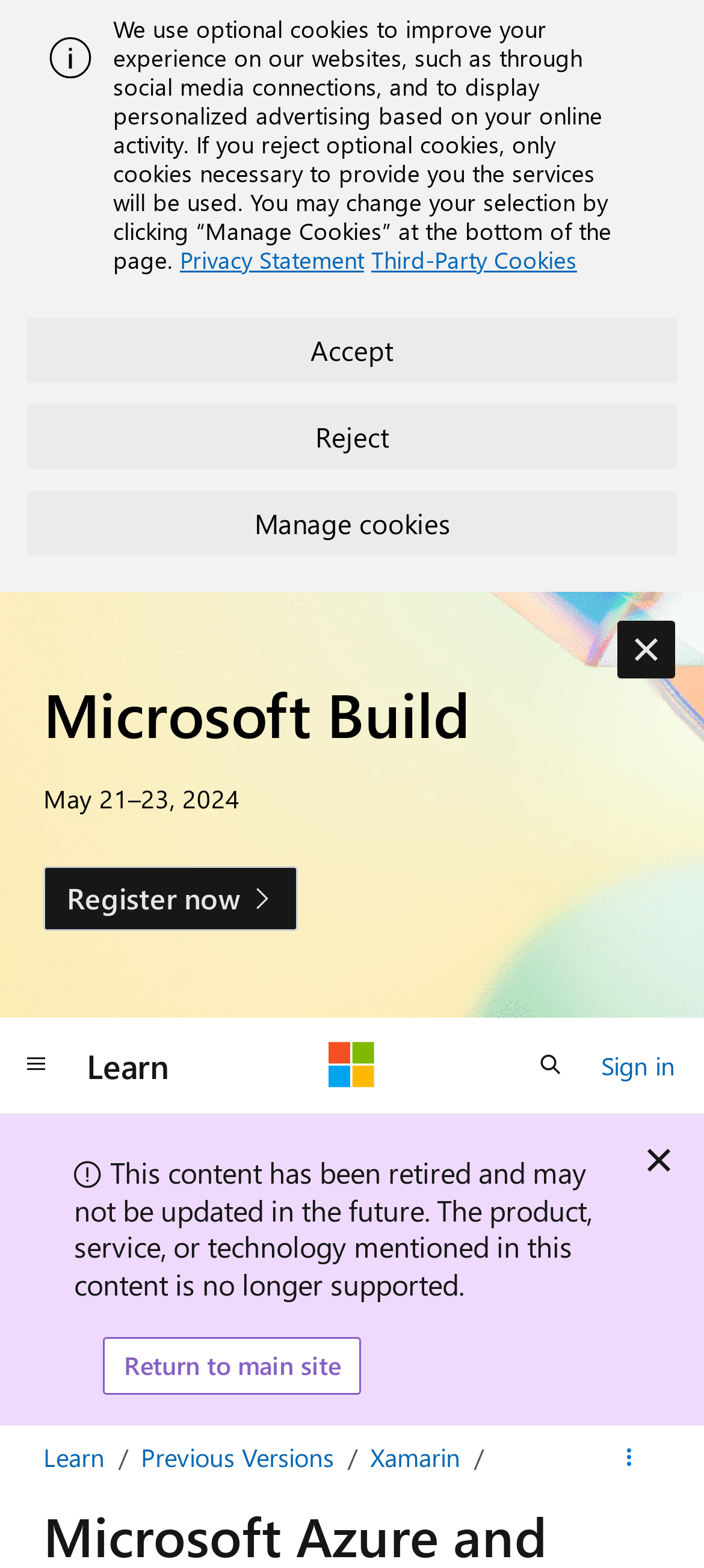Provide a one-word or brief phrase answer to the question:
What is the date of Microsoft Build?

May 21–23, 2024